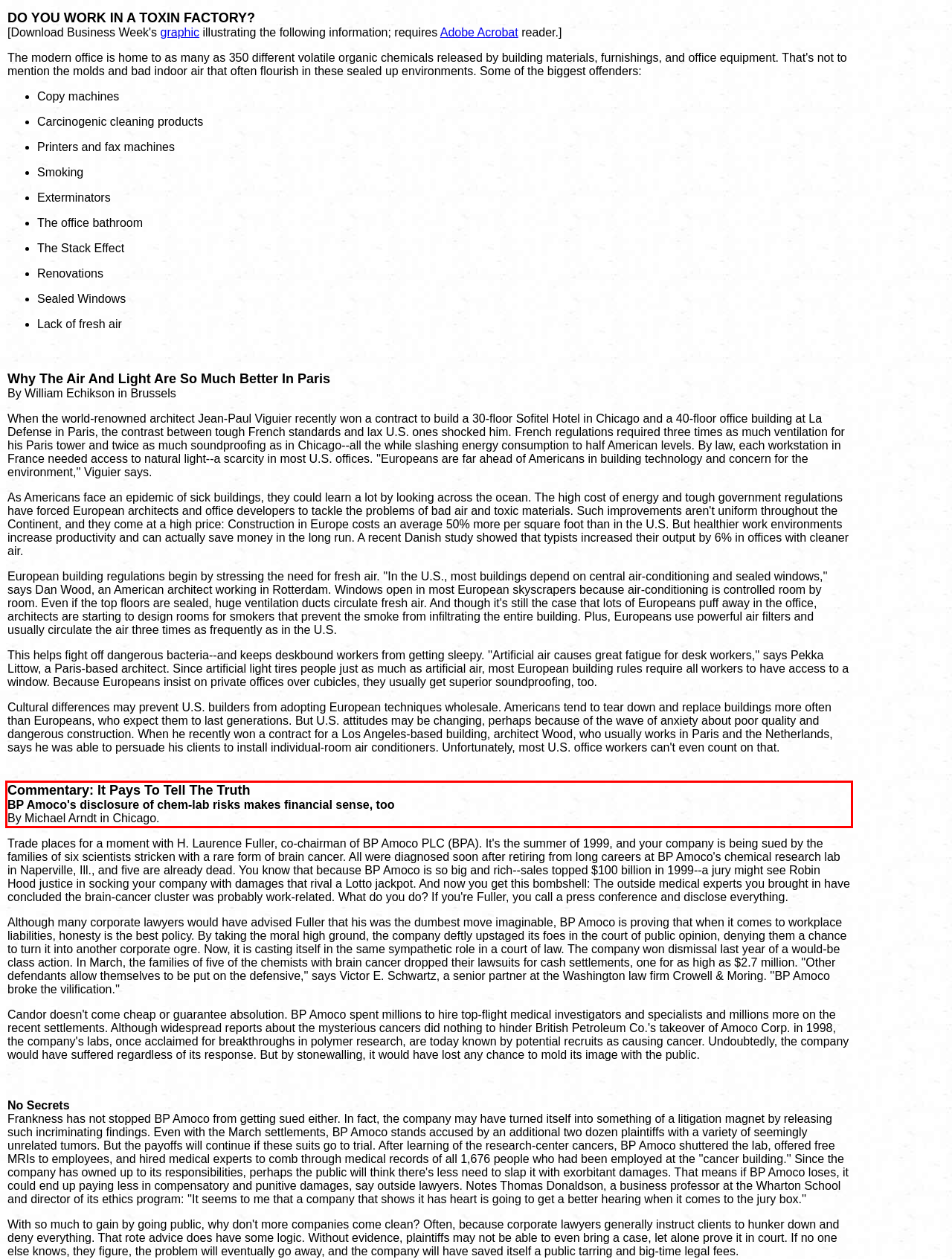Review the webpage screenshot provided, and perform OCR to extract the text from the red bounding box.

Commentary: It Pays To Tell The Truth BP Amoco's disclosure of chem-lab risks makes financial sense, too By Michael Arndt in Chicago.